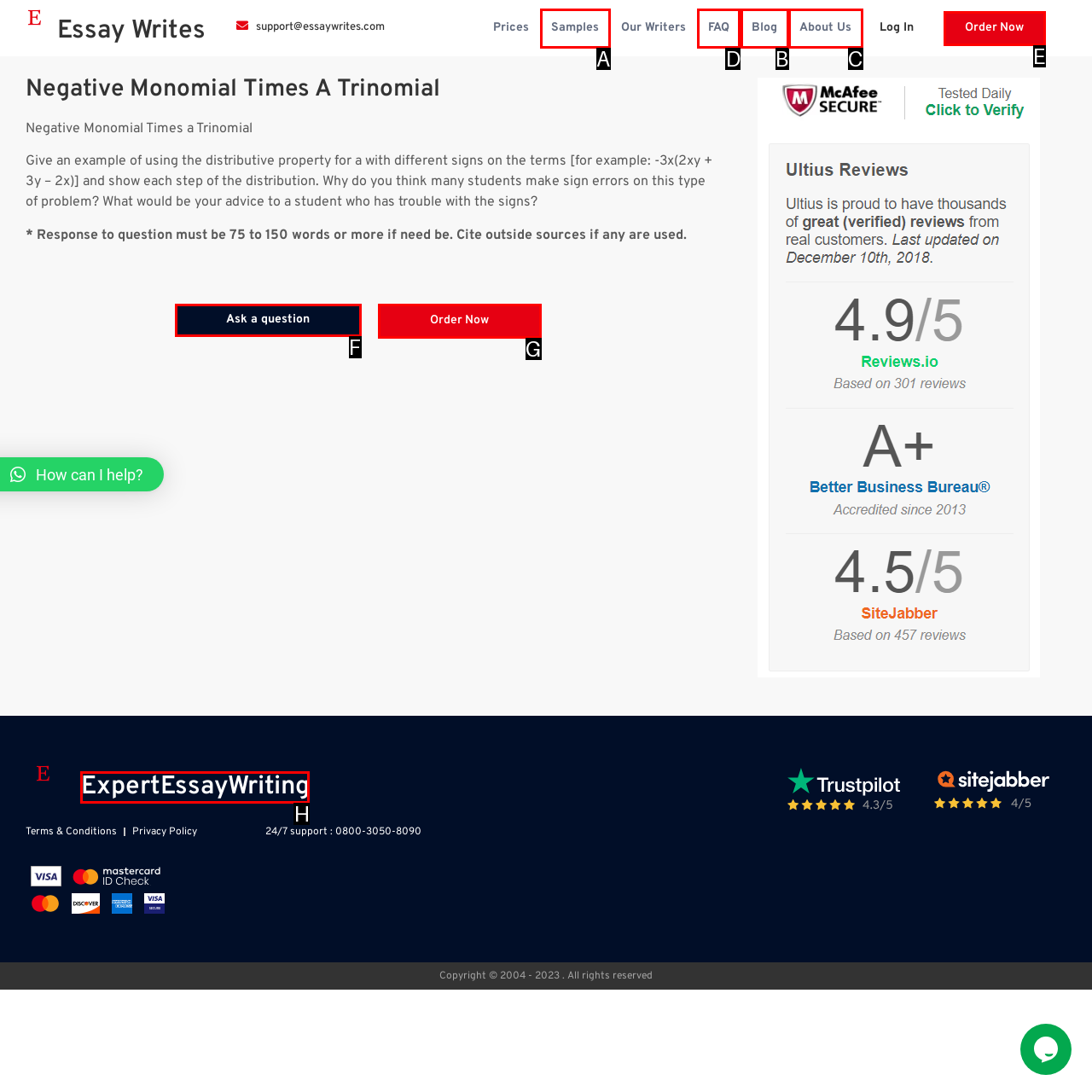Determine the letter of the UI element I should click on to complete the task: Click on Donegal Hospice link from the provided choices in the screenshot.

None